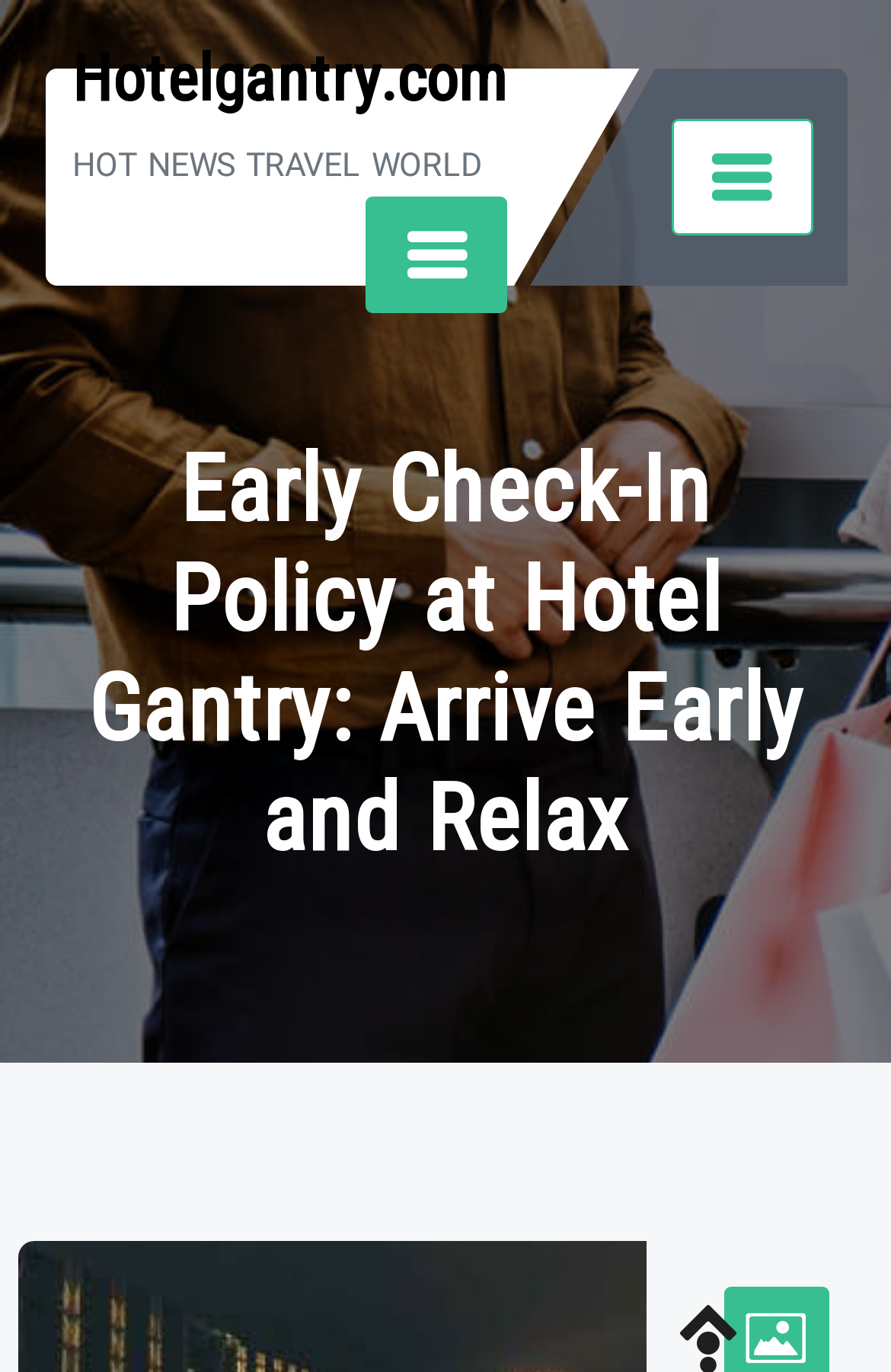Locate the UI element described as follows: "Hotelgantry.com". Return the bounding box coordinates as four float numbers between 0 and 1 in the order [left, top, right, bottom].

[0.081, 0.03, 0.57, 0.085]